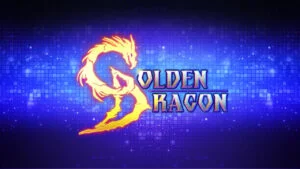Respond to the following question using a concise word or phrase: 
What is the font style of the logo?

Bold and modern